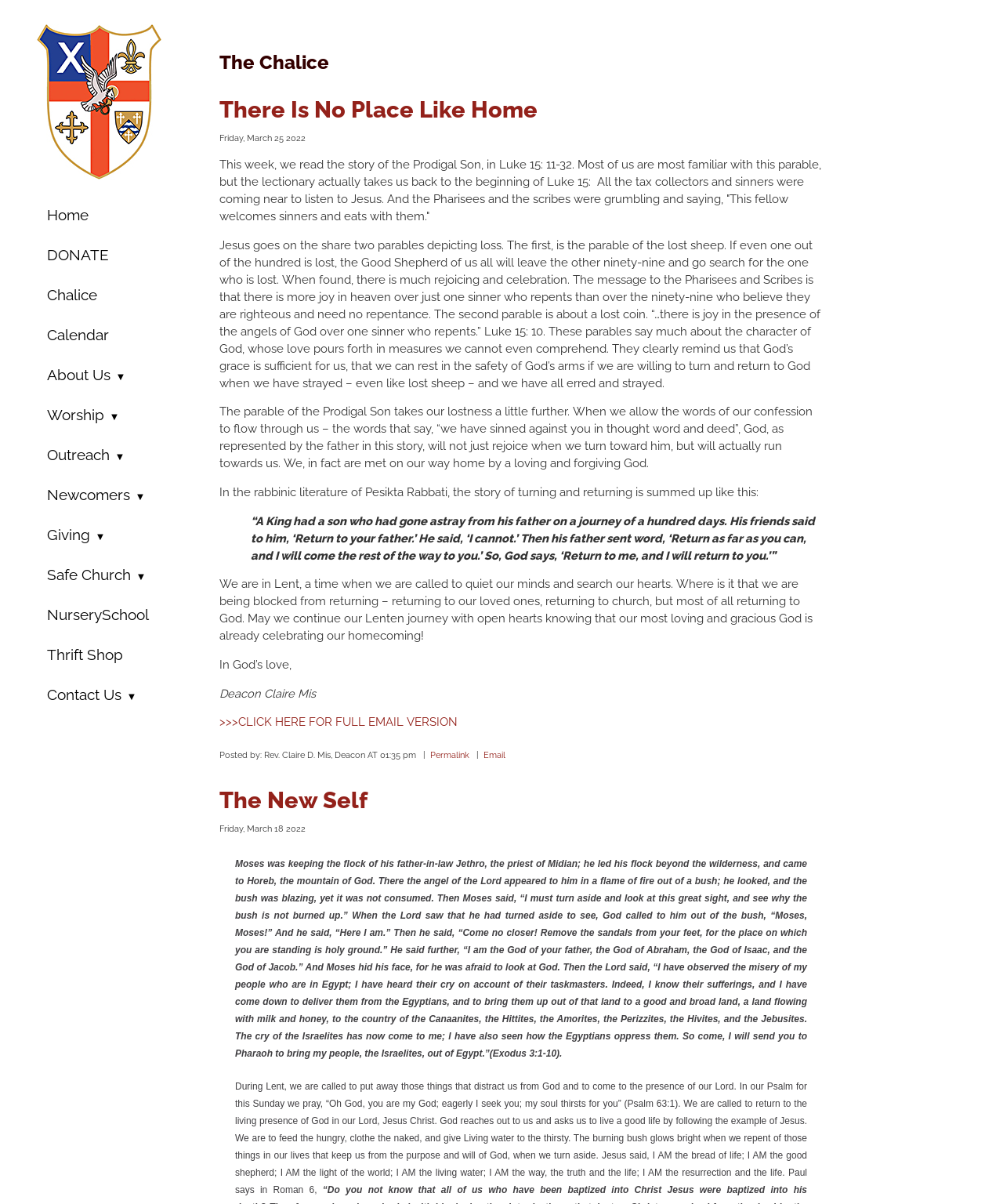What is the likely purpose of the 'Contact Us' link?
Based on the image, respond with a single word or phrase.

To get in touch with the church